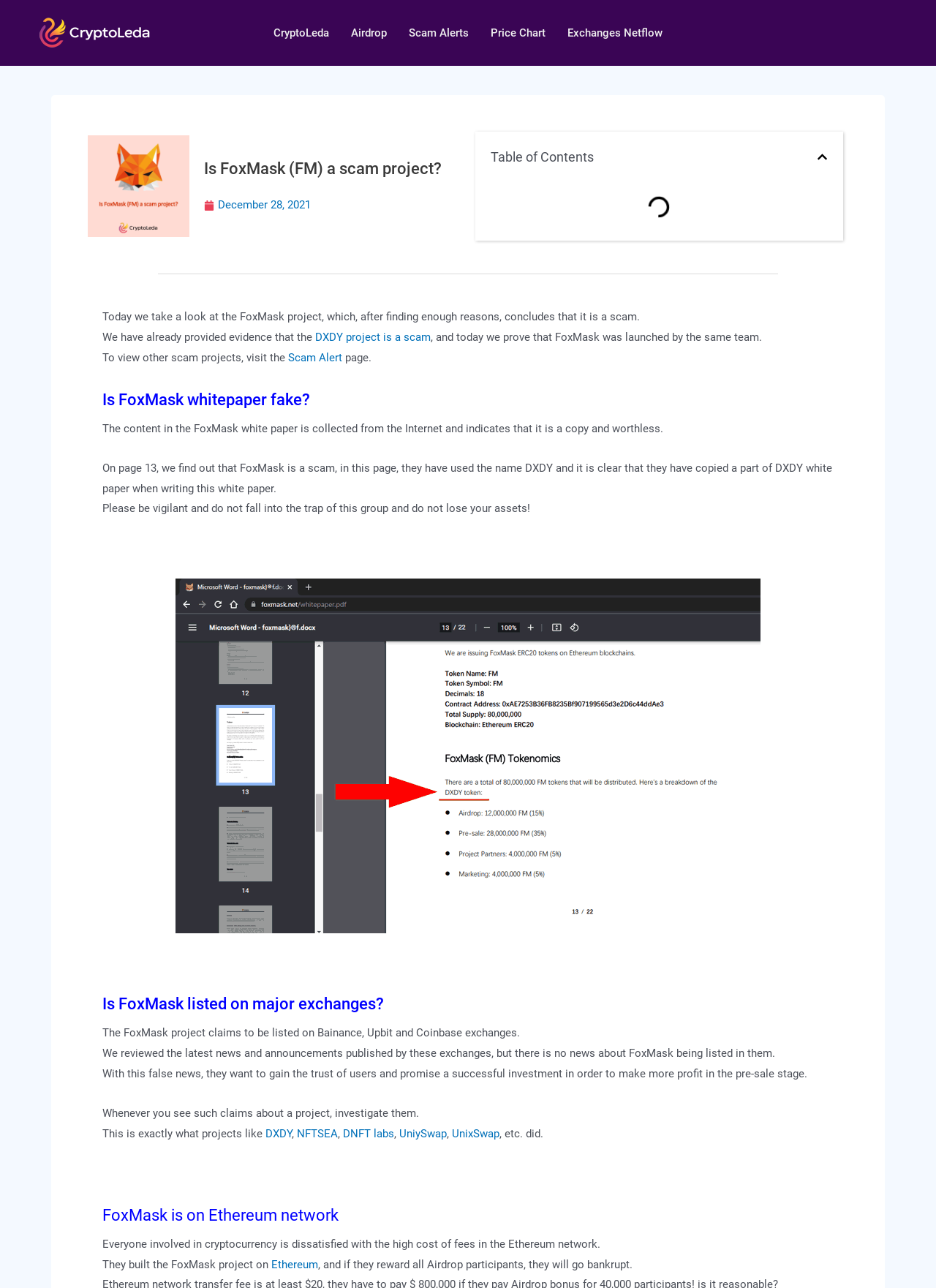Specify the bounding box coordinates of the element's region that should be clicked to achieve the following instruction: "Click on CryptoLeda". The bounding box coordinates consist of four float numbers between 0 and 1, in the format [left, top, right, bottom].

[0.28, 0.013, 0.363, 0.038]